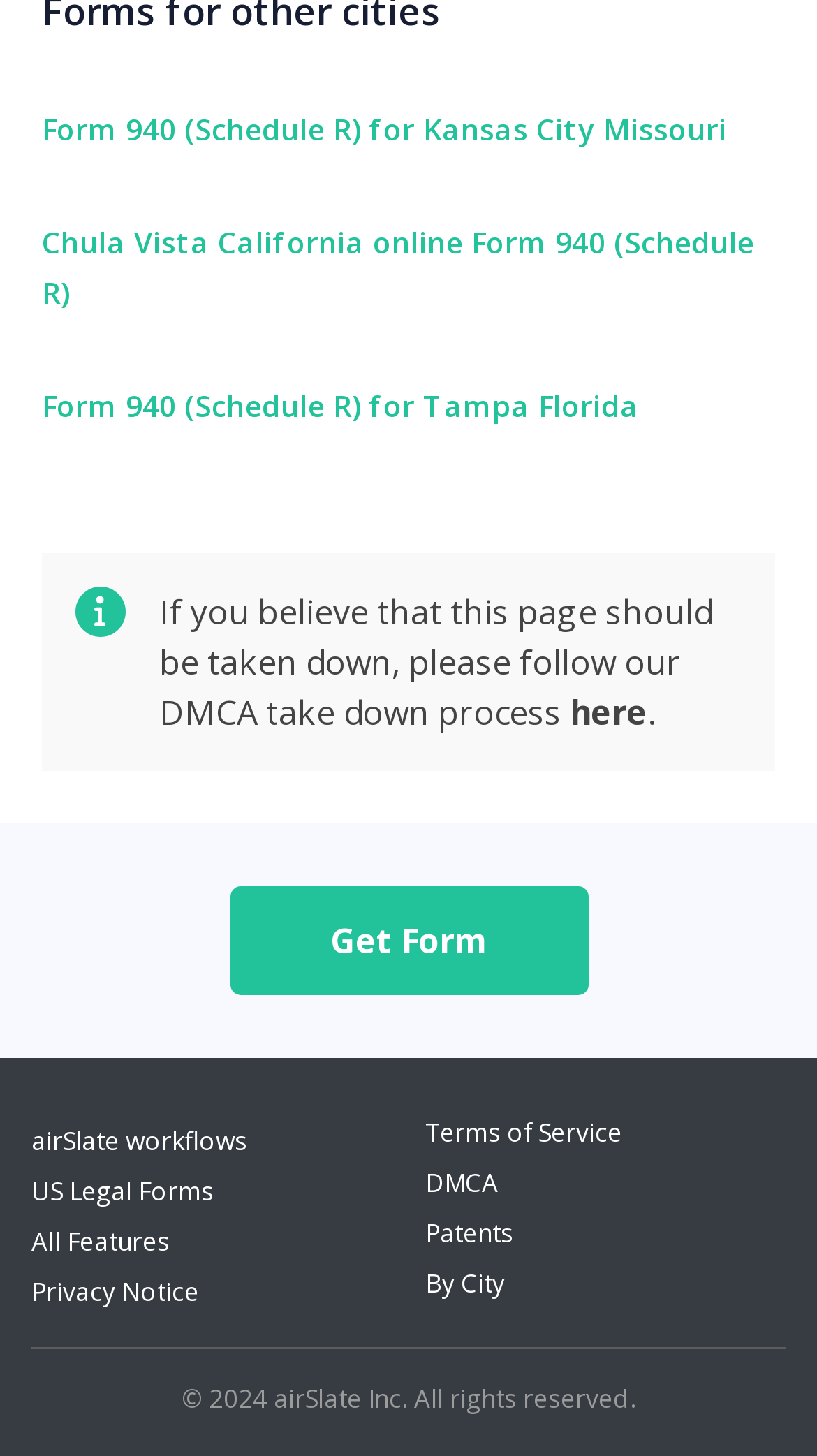Can you determine the bounding box coordinates of the area that needs to be clicked to fulfill the following instruction: "Go to About Us"?

None